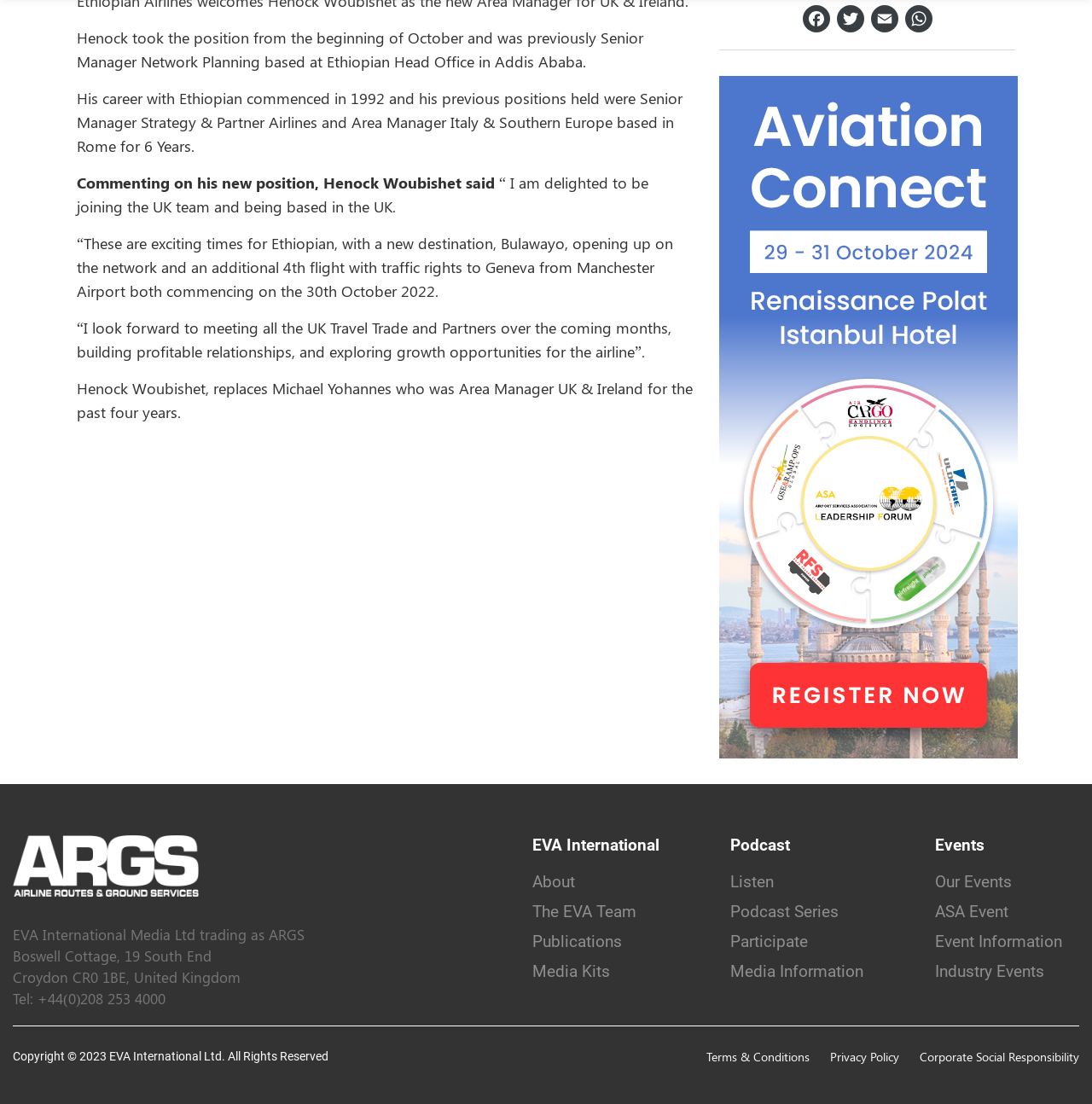Using the details in the image, give a detailed response to the question below:
What is the name of the airline mentioned in the article?

The article mentions Henock Woubishet's career with Ethiopian, which commenced in 1992, and his previous positions held, so the airline mentioned is Ethiopian.